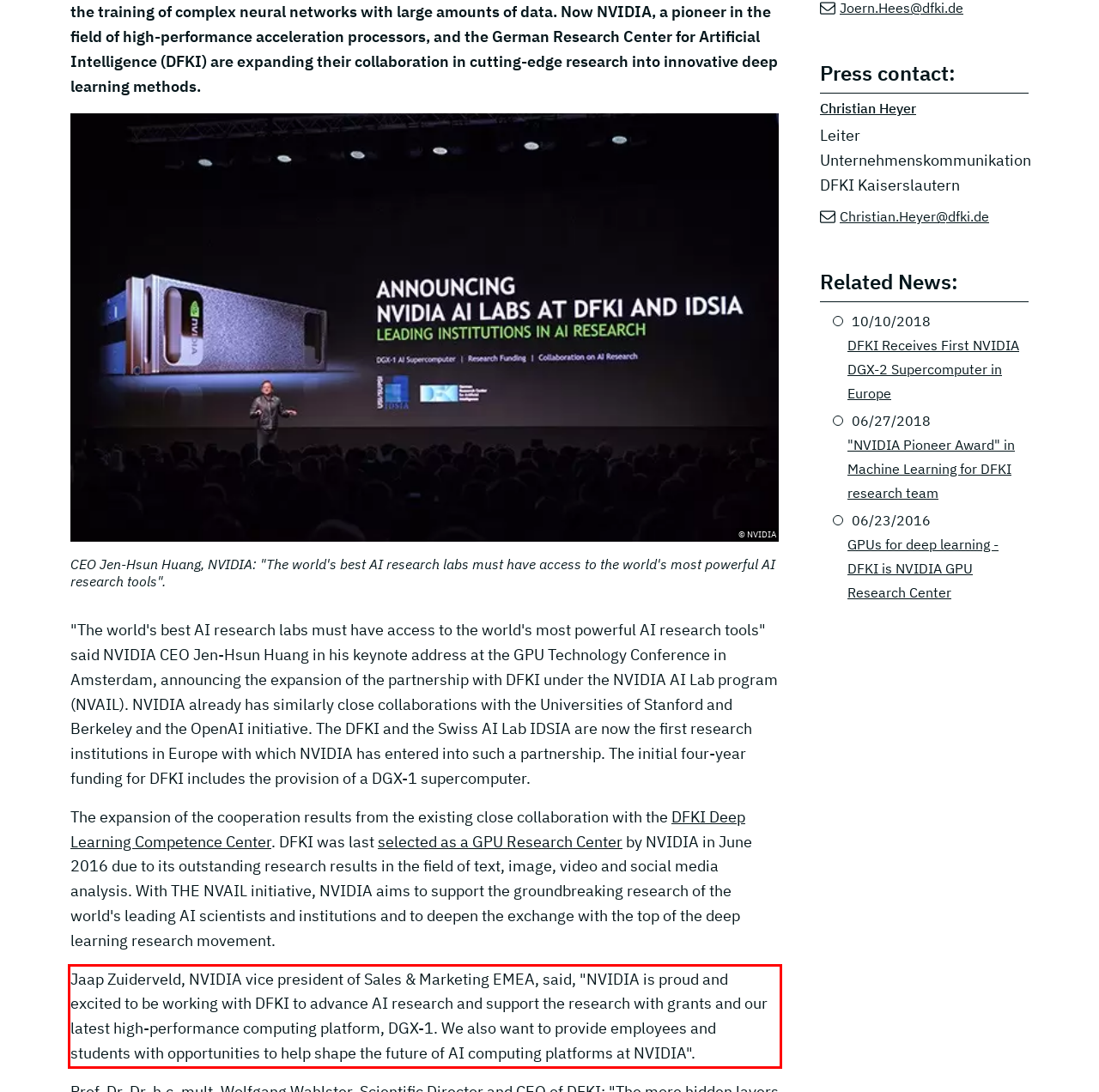From the provided screenshot, extract the text content that is enclosed within the red bounding box.

Jaap Zuiderveld, NVIDIA vice president of Sales & Marketing EMEA, said, "NVIDIA is proud and excited to be working with DFKI to advance AI research and support the research with grants and our latest high-performance computing platform, DGX-1. We also want to provide employees and students with opportunities to help shape the future of AI computing platforms at NVIDIA".